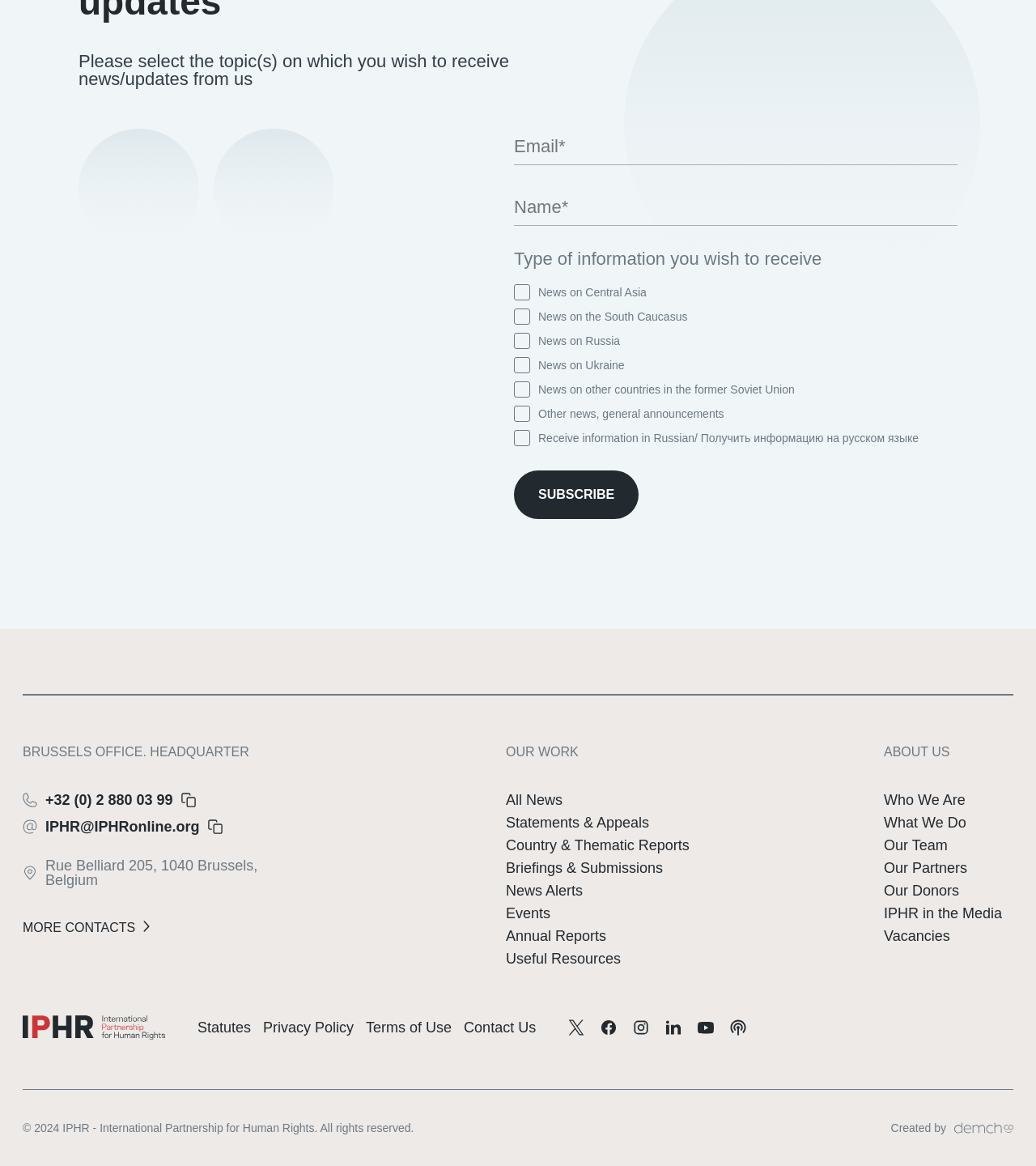Please find the bounding box coordinates of the clickable region needed to complete the following instruction: "Read about who we are". The bounding box coordinates must consist of four float numbers between 0 and 1, i.e., [left, top, right, bottom].

[0.853, 0.679, 0.932, 0.693]